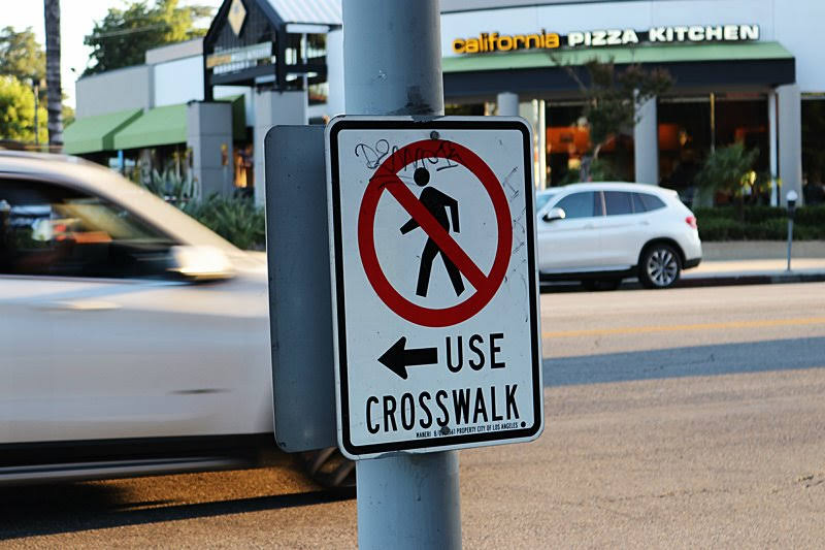Compose a detailed narrative for the image.

The image features a traffic sign prominently displayed on a metal pole, indicating pedestrian restrictions in the area. The sign clearly depicts a figure with a diagonal line crossing it, symbolizing that pedestrians are prohibited from walking in that specific location. Below this, bolded text instructs individuals to "USE CROSSWALK," indicating the safer alternative for crossing the street. To the left of the sign, a vehicle is captured in motion, highlighting the active roadway environment. In the background, a recognizable establishment, California Pizza Kitchen, is visible, suggesting that this scene is set near a commercial area where pedestrian access is regulated for safety. This juxtaposition of signage and surrounding activities emphasizes the importance of following traffic rules for pedestrian safety.